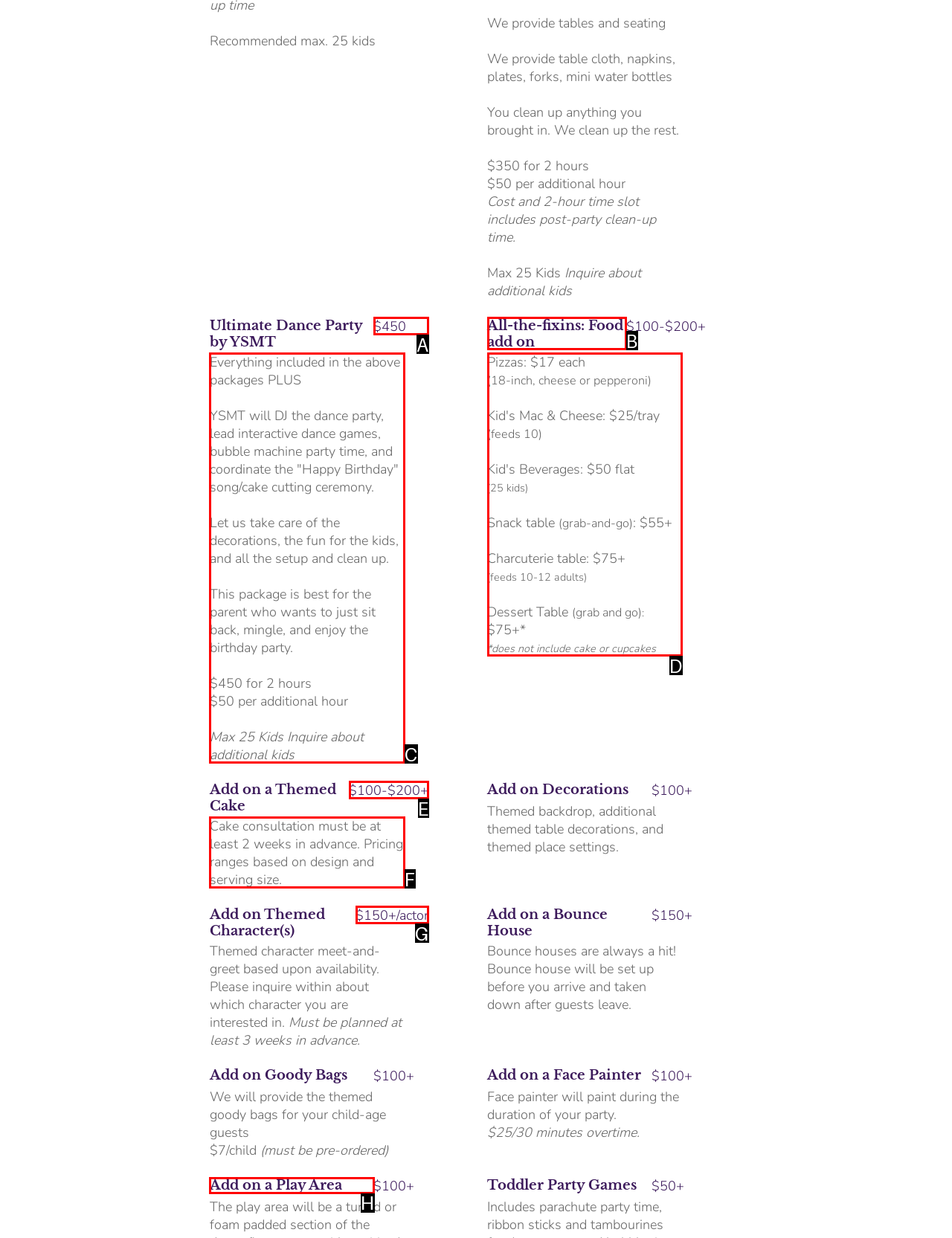Determine which letter corresponds to the UI element to click for this task: Explore the Add on a Play Area option
Respond with the letter from the available options.

H